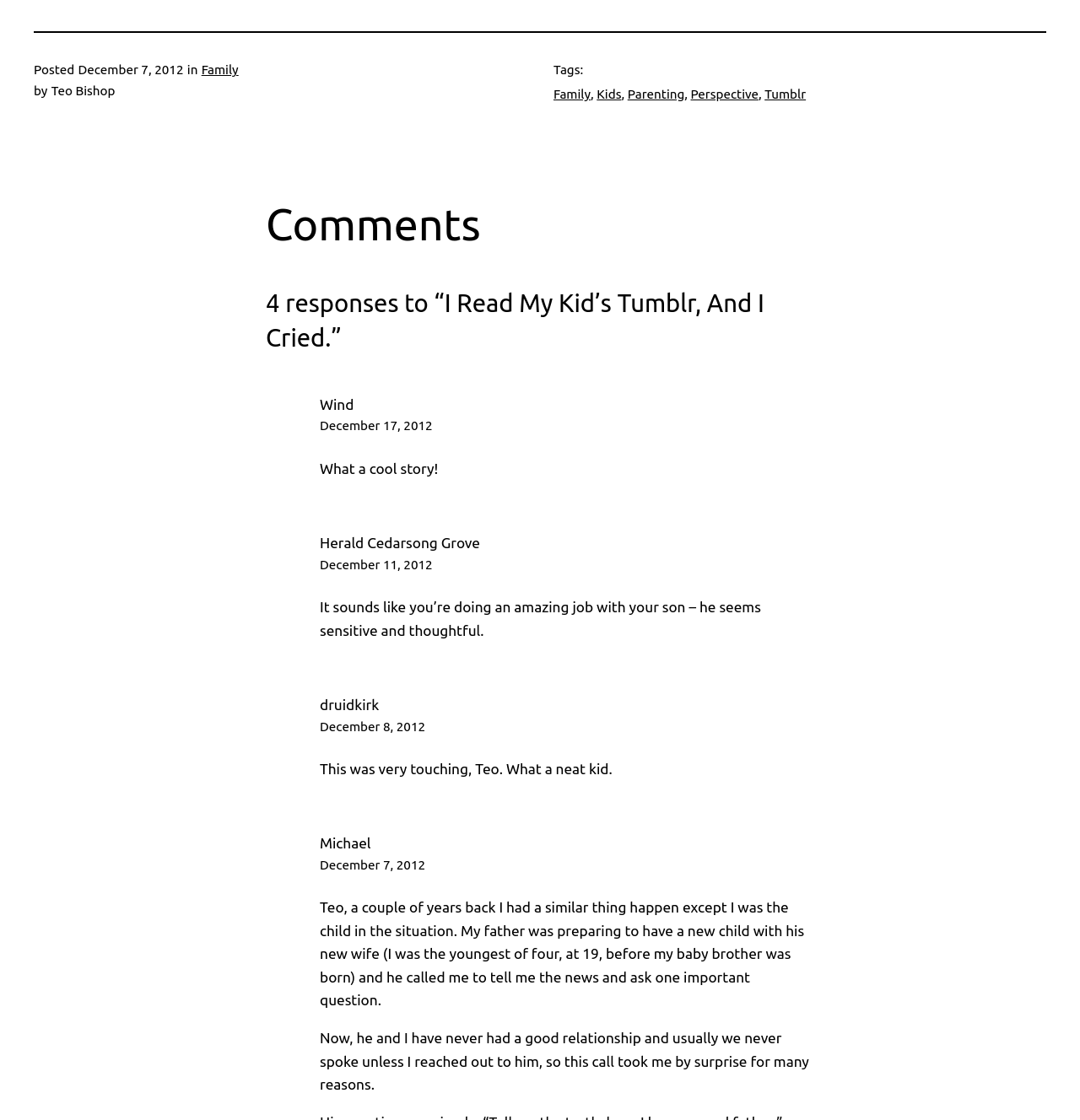What is the category of the post 'I Read My Kid’s Tumblr, And I Cried.'?
Please answer the question with as much detail and depth as you can.

The category of the post is mentioned in the link 'Family' which is located below the title of the post.